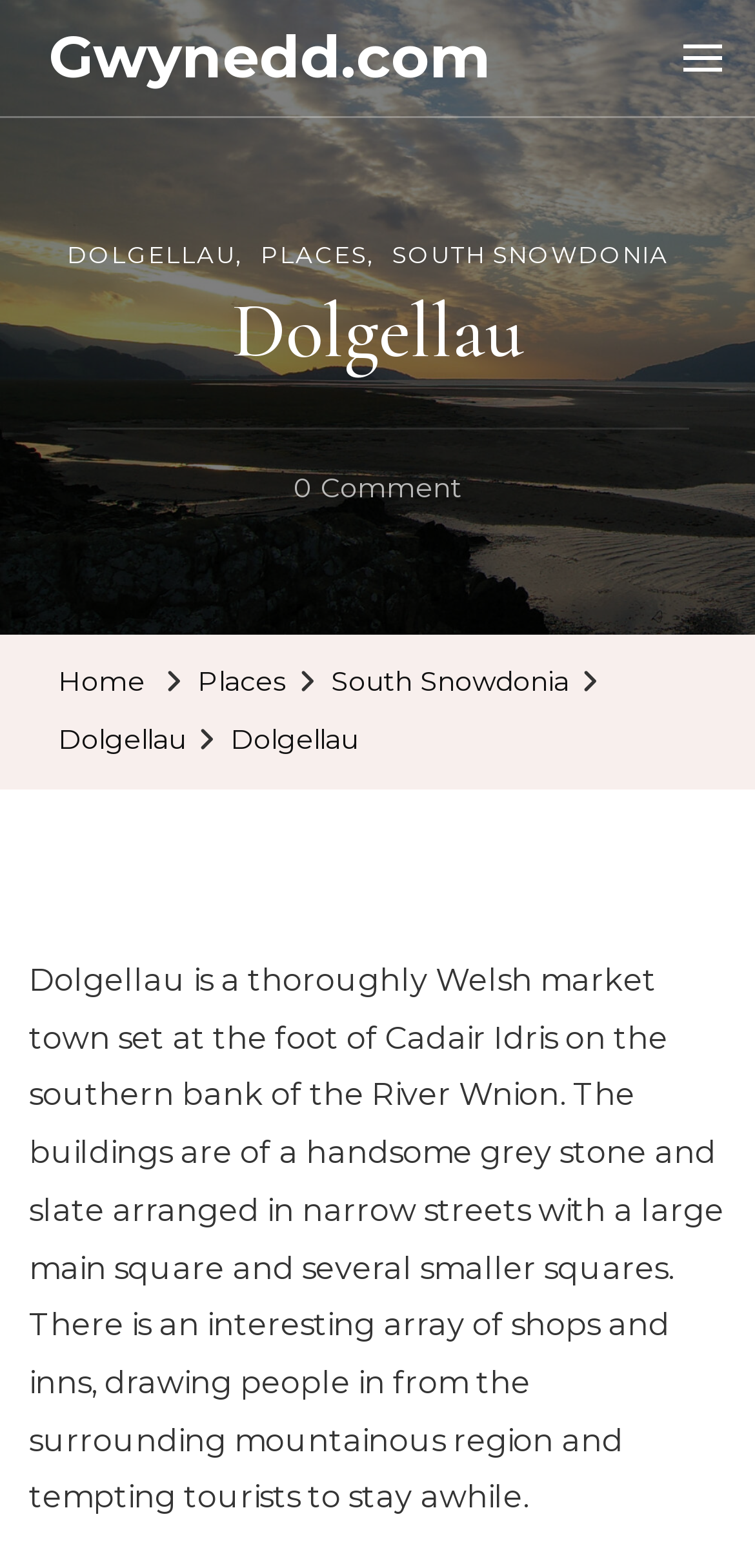What is the material of the buildings?
Look at the screenshot and respond with a single word or phrase.

Grey stone and slate